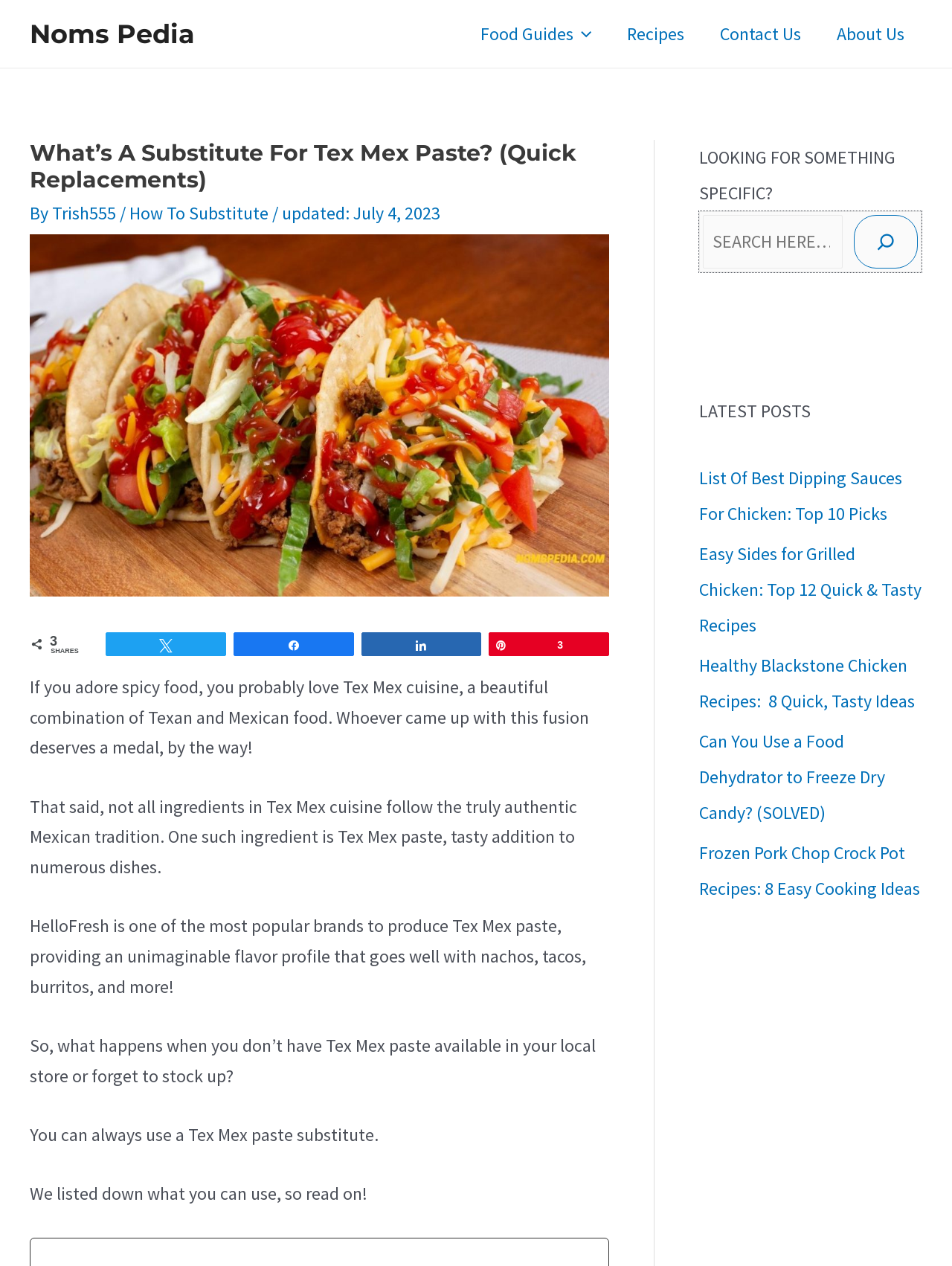Determine the bounding box of the UI element mentioned here: "parent_node: Food Guides aria-label="Menu Toggle"". The coordinates must be in the format [left, top, right, bottom] with values ranging from 0 to 1.

[0.602, 0.006, 0.621, 0.047]